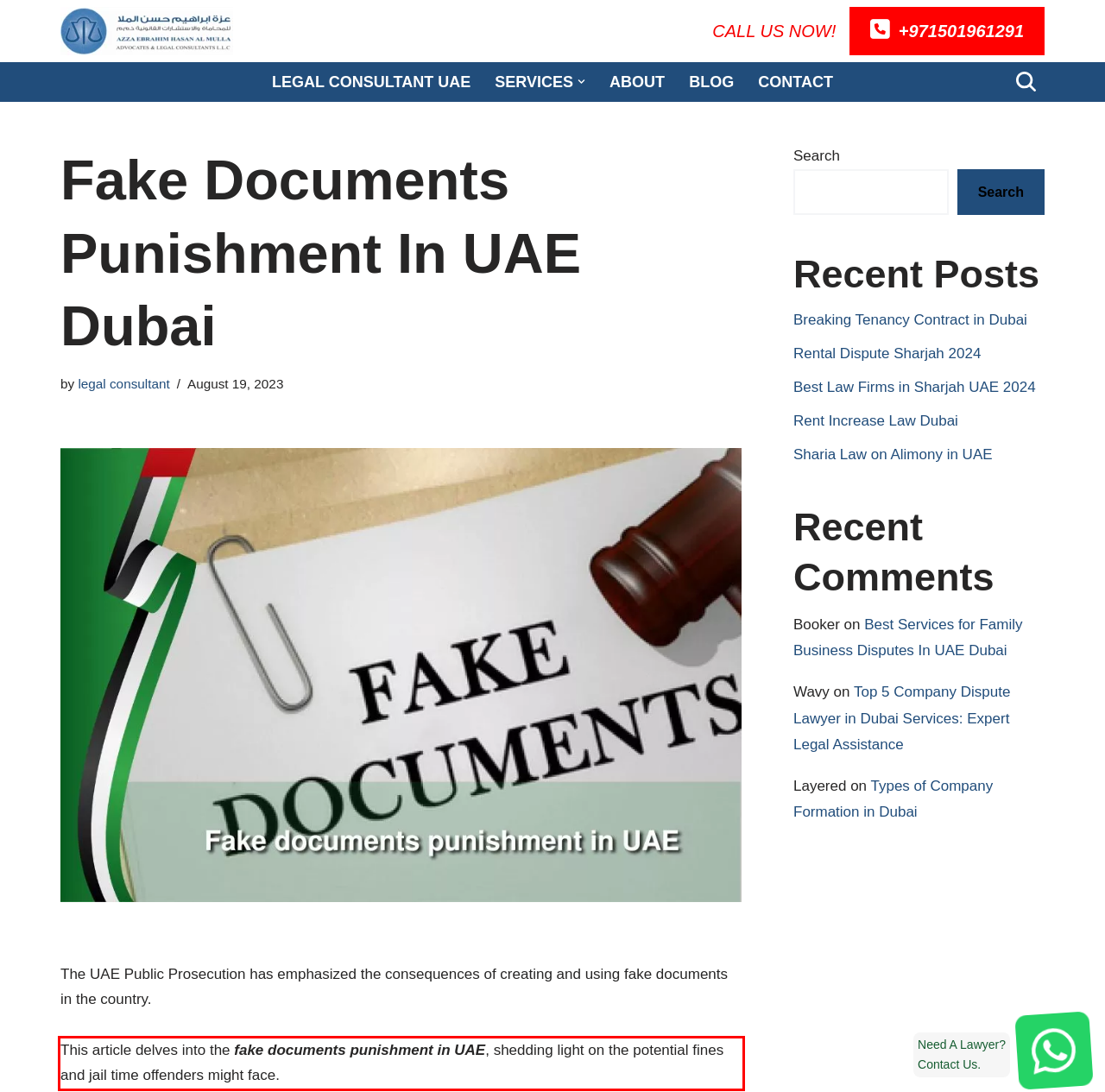You are provided with a screenshot of a webpage containing a red bounding box. Please extract the text enclosed by this red bounding box.

This article delves into the fake documents punishment in UAE, shedding light on the potential fines and jail time offenders might face.